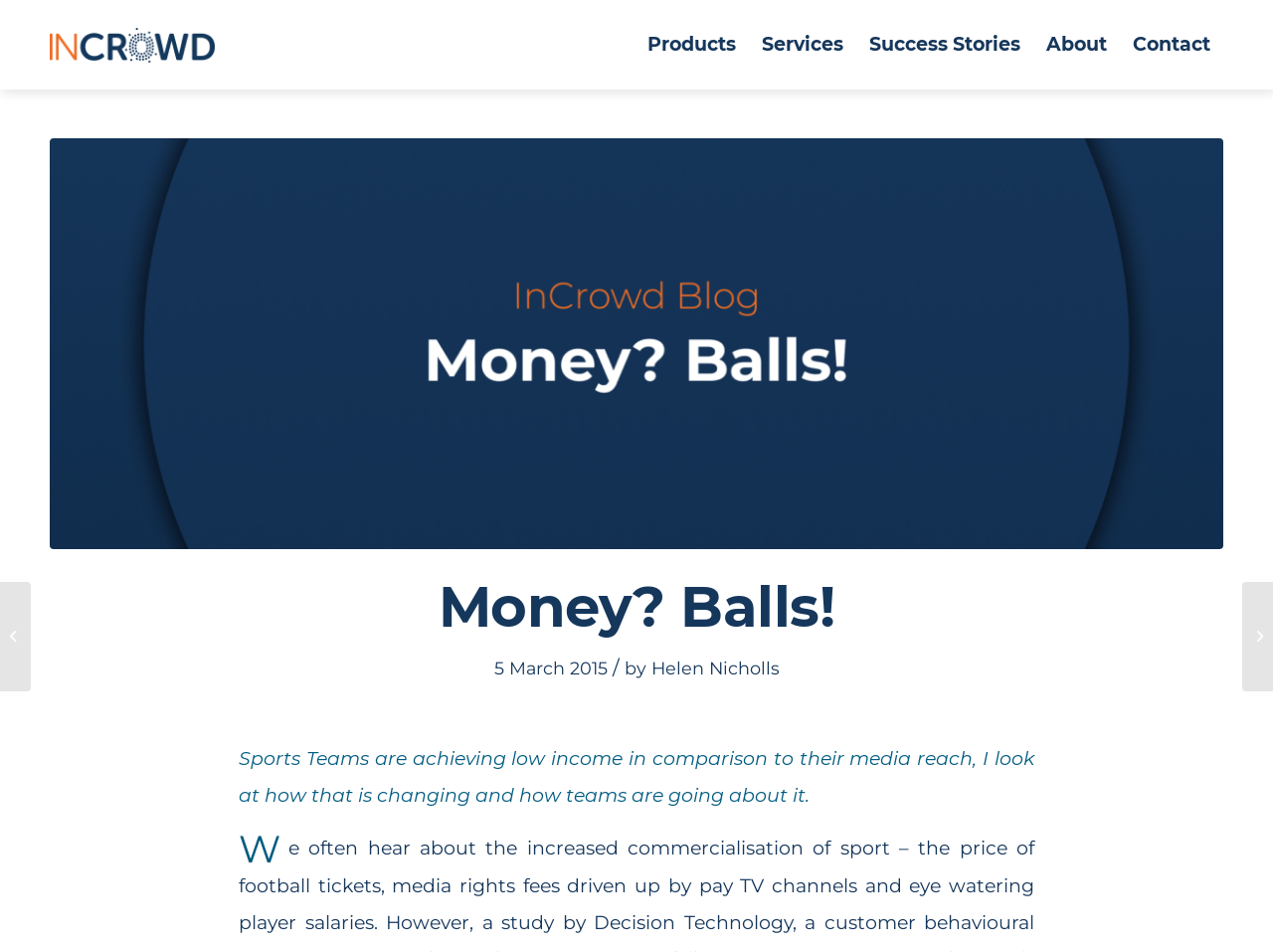Based on the image, give a detailed response to the question: What is the first word of the article?

The first word of the article is located below the title 'Money? Balls!' and is part of the sentence that describes the content of the article.